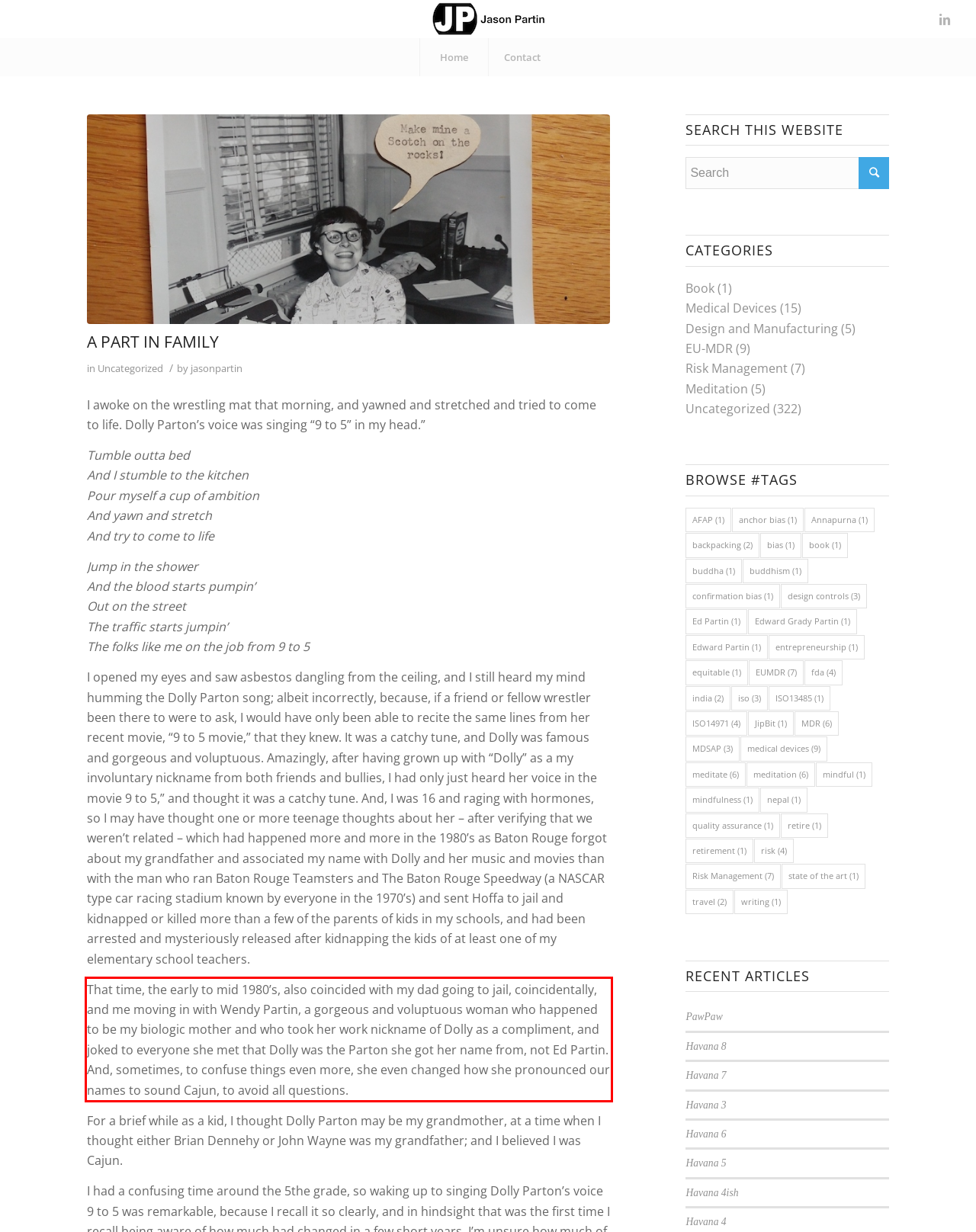Examine the webpage screenshot and use OCR to recognize and output the text within the red bounding box.

That time, the early to mid 1980’s, also coincided with my dad going to jail, coincidentally, and me moving in with Wendy Partin, a gorgeous and voluptuous woman who happened to be my biologic mother and who took her work nickname of Dolly as a compliment, and joked to everyone she met that Dolly was the Parton she got her name from, not Ed Partin. And, sometimes, to confuse things even more, she even changed how she pronounced our names to sound Cajun, to avoid all questions.